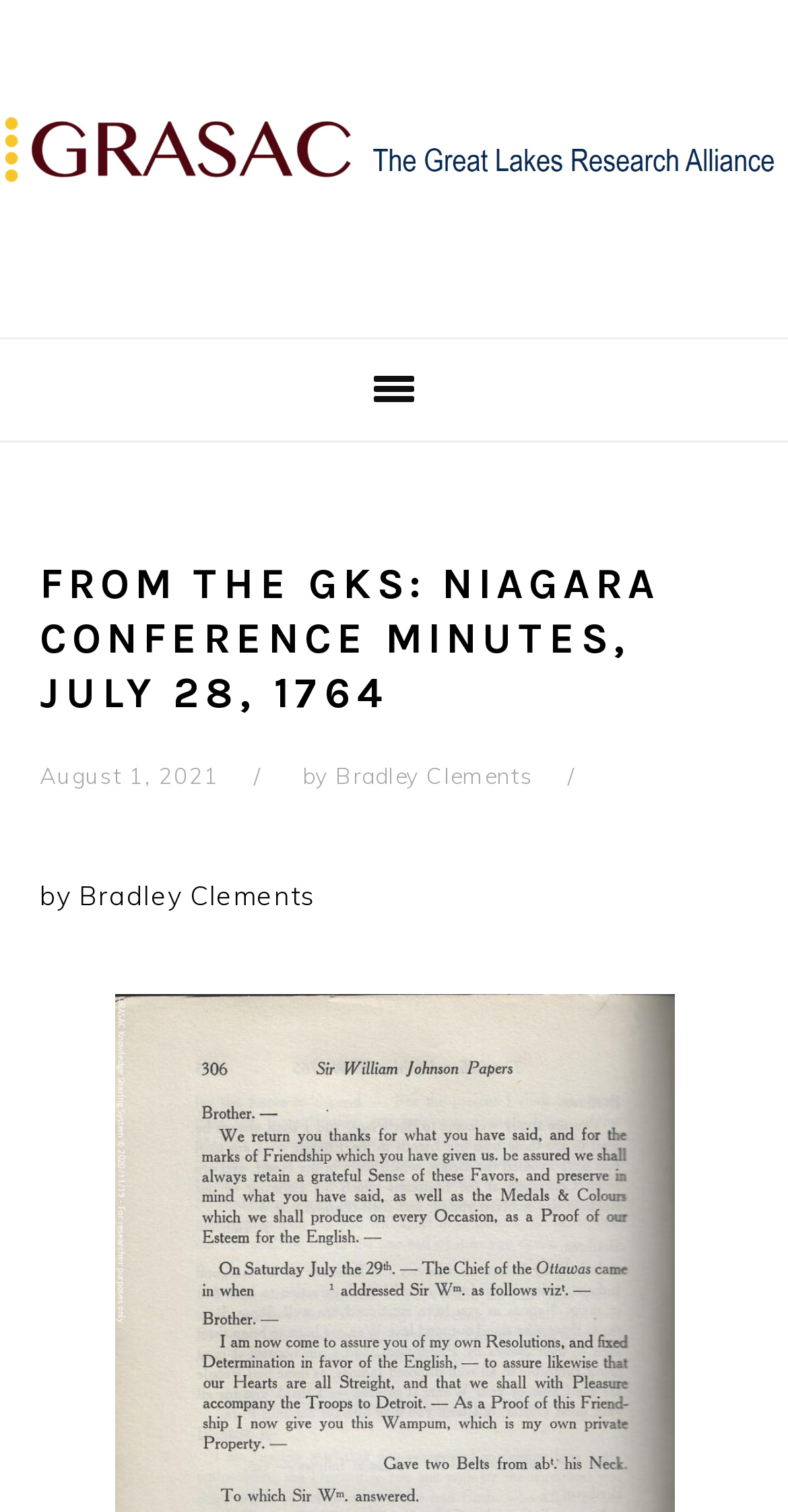Answer the question using only a single word or phrase: 
How many links are there at the top of the webpage?

4